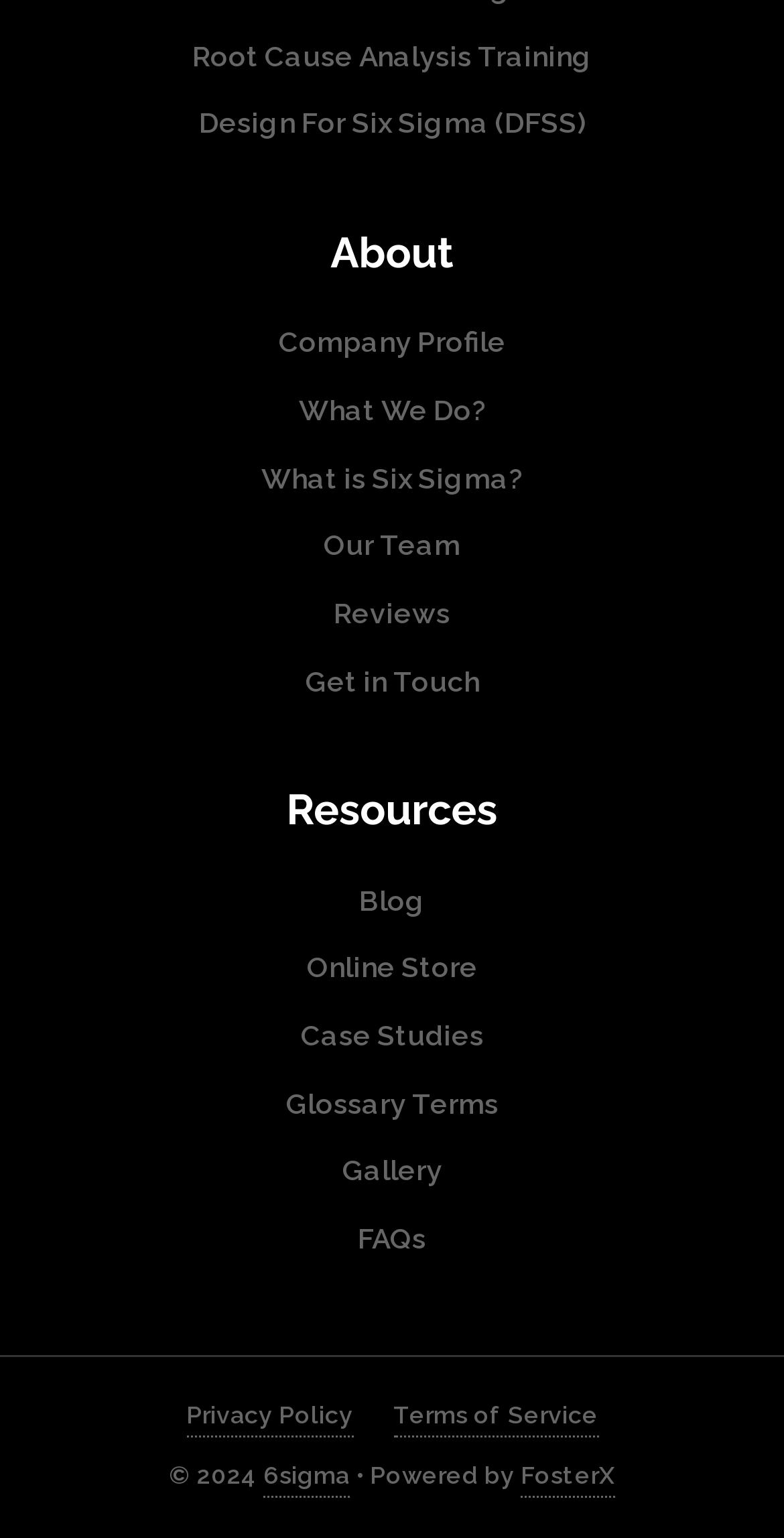Indicate the bounding box coordinates of the clickable region to achieve the following instruction: "View website use."

None